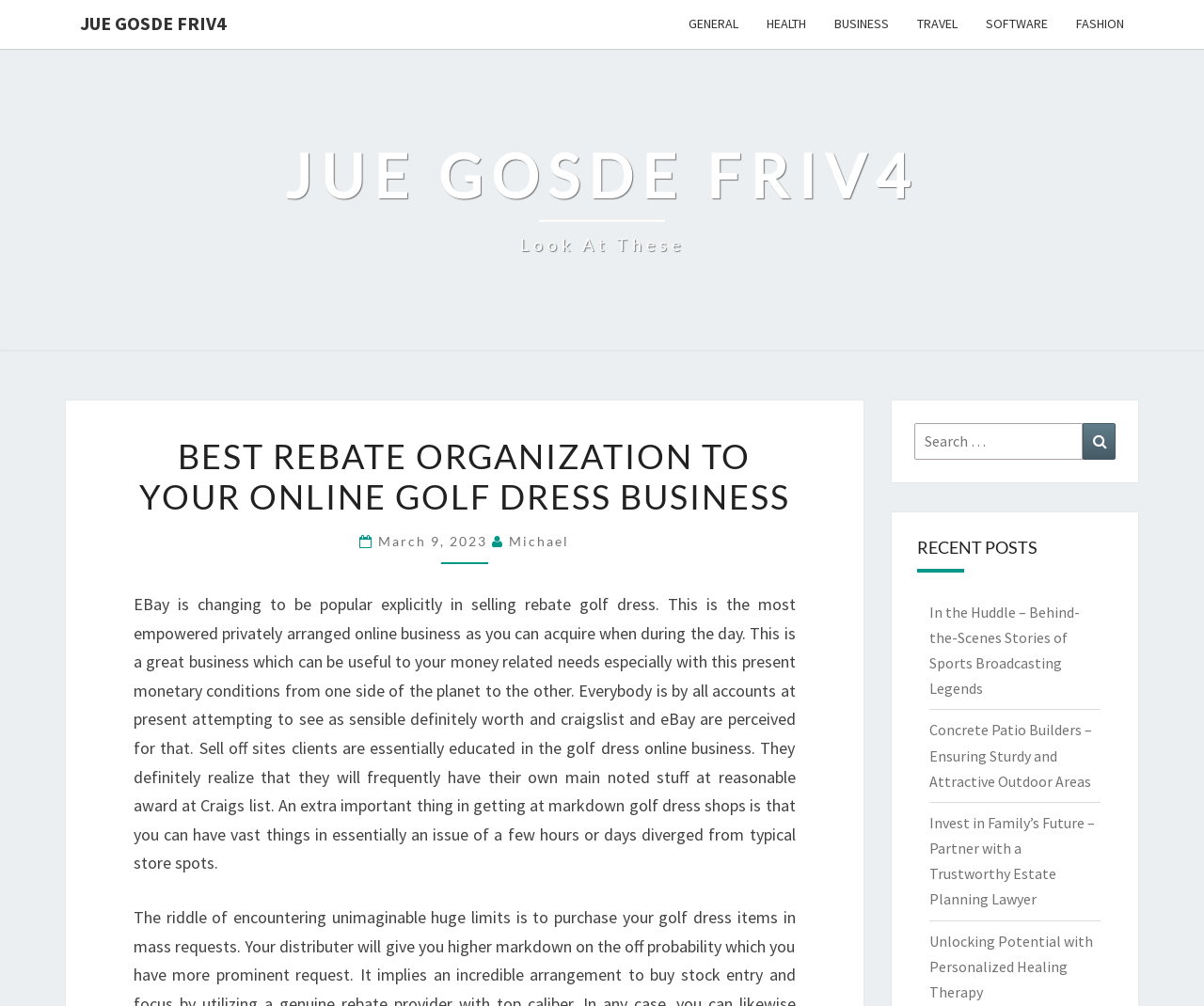Locate the bounding box coordinates of the clickable region necessary to complete the following instruction: "Read the post about Concrete Patio Builders". Provide the coordinates in the format of four float numbers between 0 and 1, i.e., [left, top, right, bottom].

[0.771, 0.716, 0.907, 0.786]